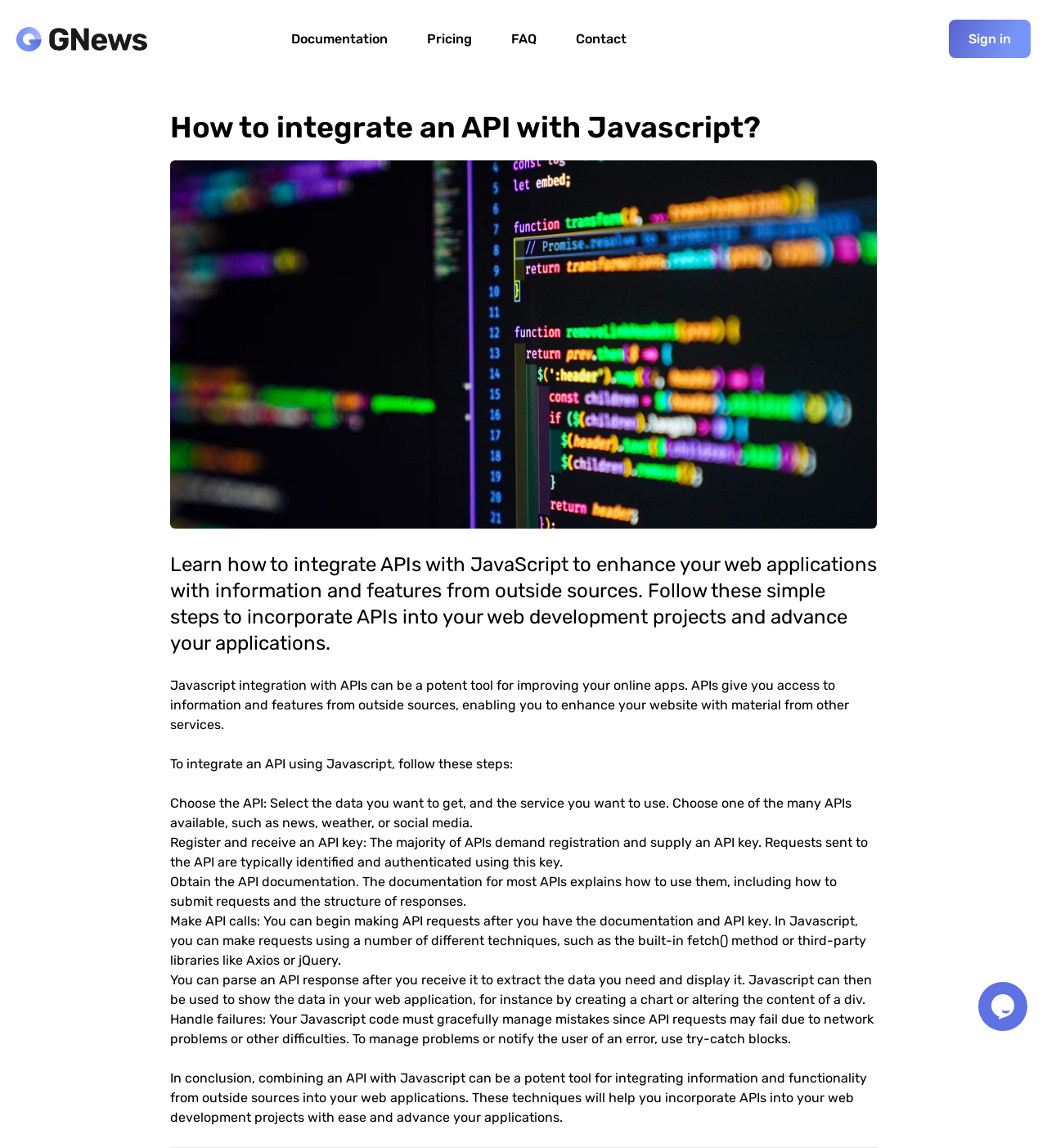Provide a single word or phrase to answer the given question: 
What is the logo of the website?

GNews API's logo